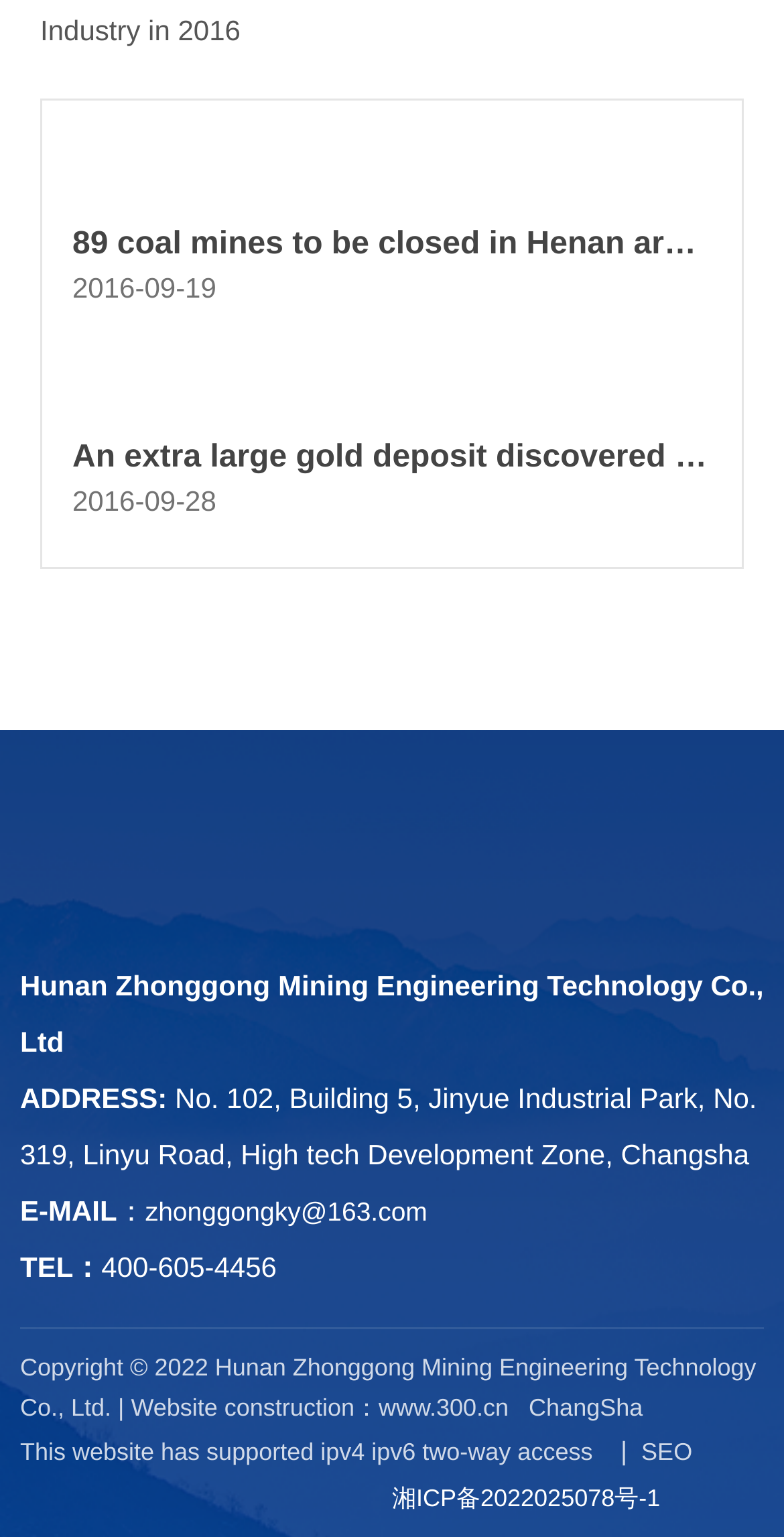What is the year of copyright mentioned on the webpage?
Answer with a single word or phrase, using the screenshot for reference.

2022